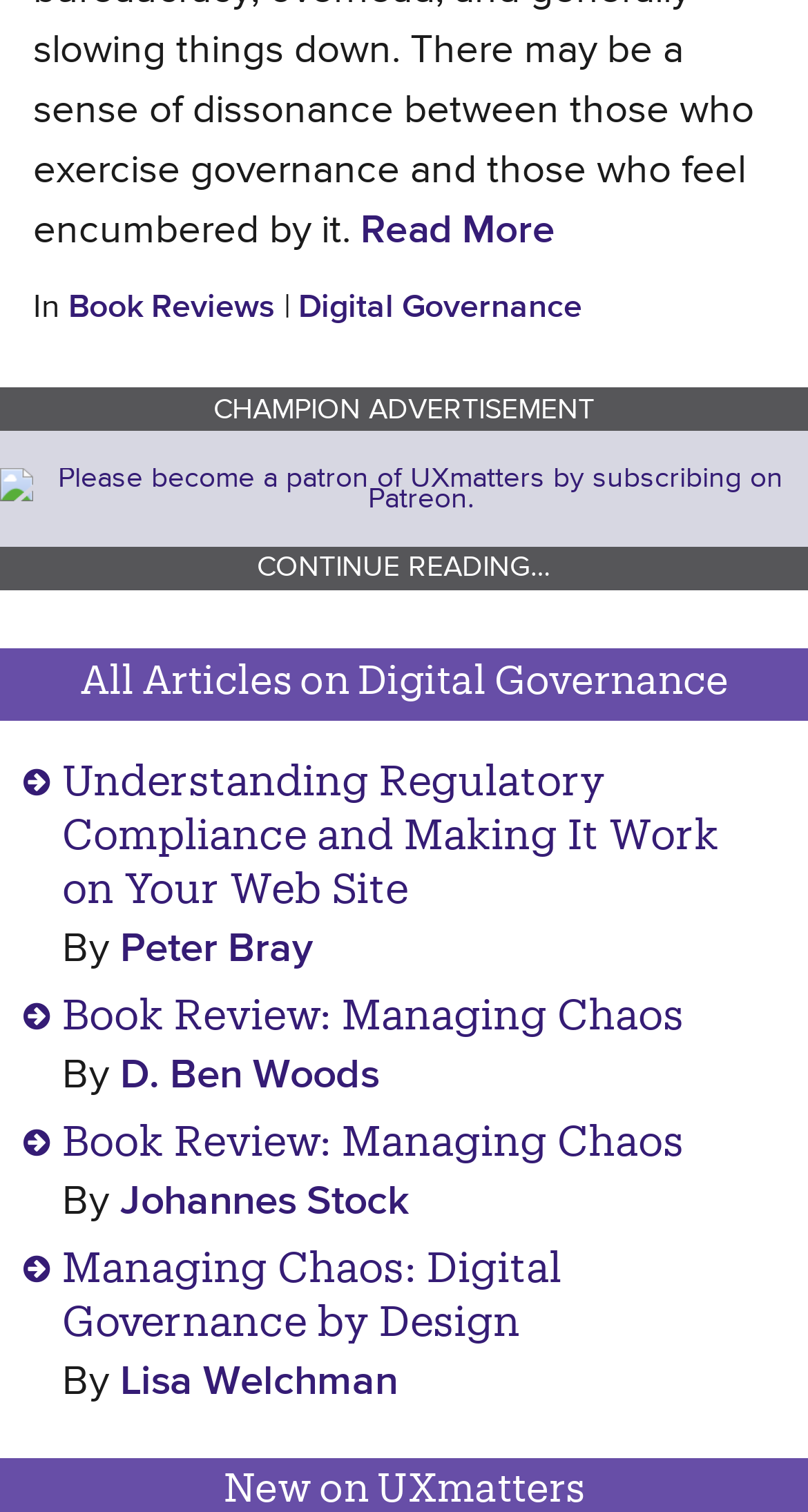Who wrote the book 'Managing Chaos'?
Examine the screenshot and reply with a single word or phrase.

Multiple authors